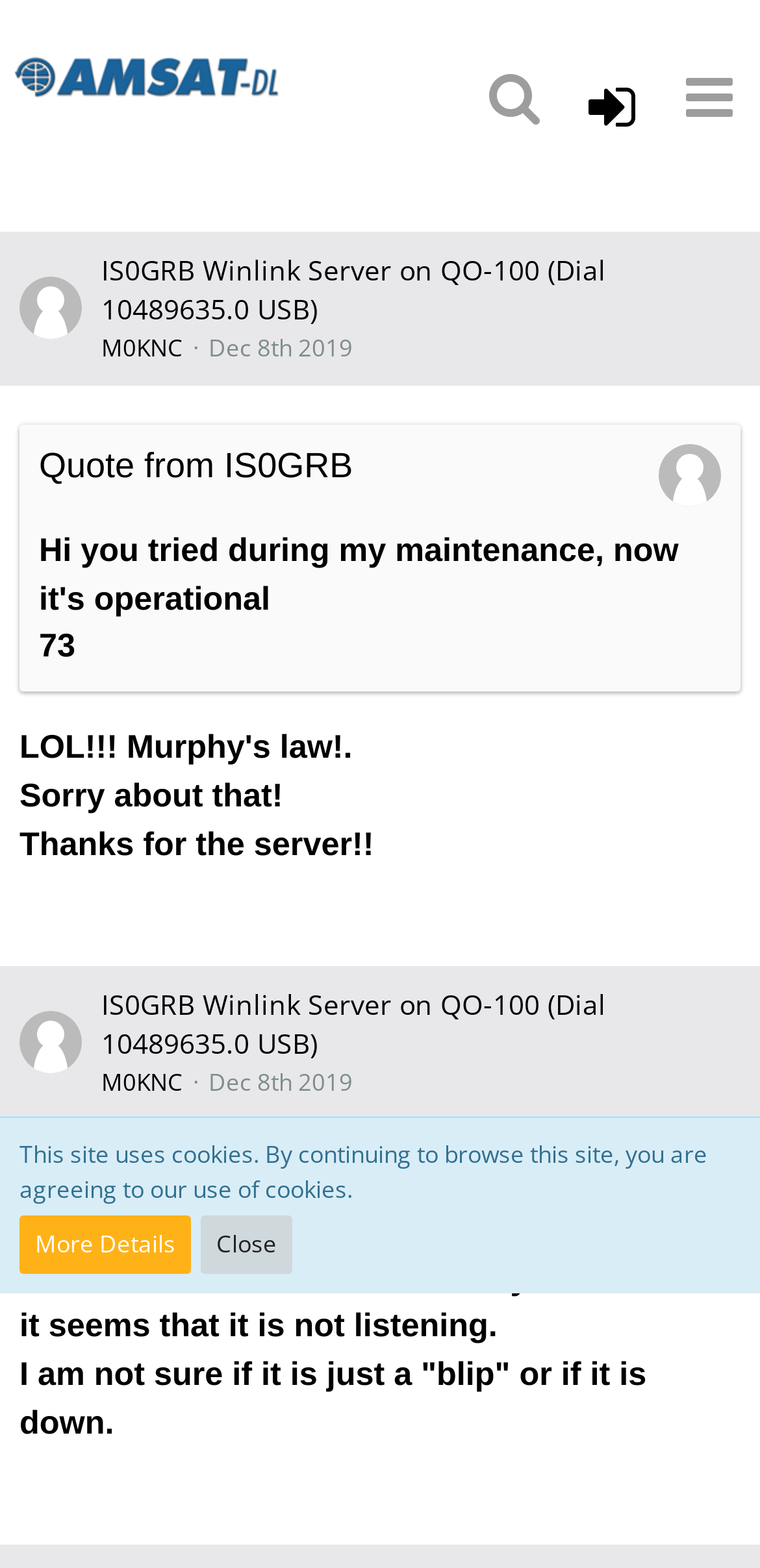Who is the author of the latest post?
Analyze the screenshot and provide a detailed answer to the question.

I found the answer by examining the link element with the text 'M0KNC' near the top of the webpage, which appears to be the author of the latest post.